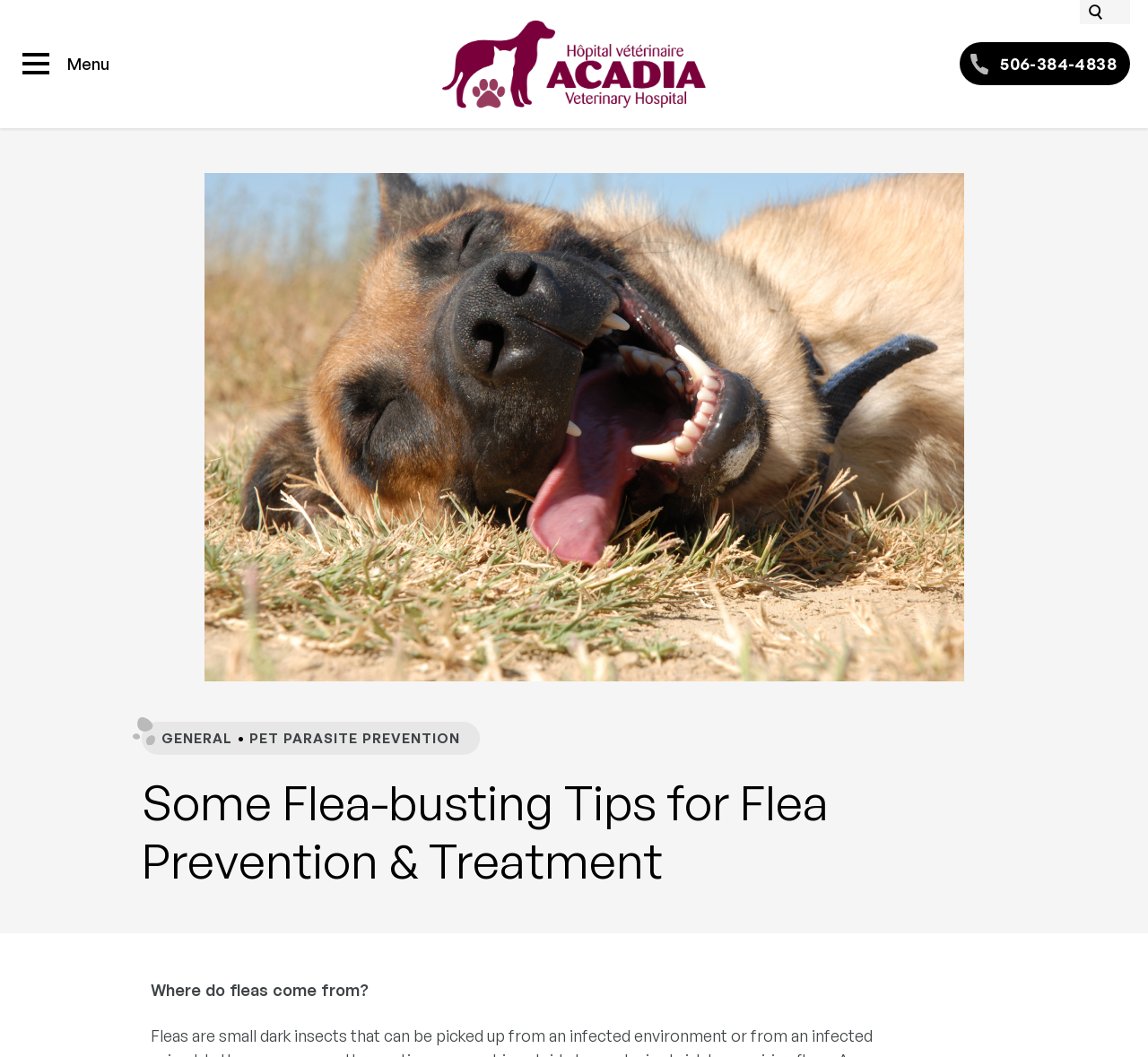What is the topic of the article?
Use the image to give a comprehensive and detailed response to the question.

I found the answer by looking at the heading element with the text 'Some Flea-busting Tips for Flea Prevention & Treatment' and the static text element with the text 'Where do fleas come from?'.